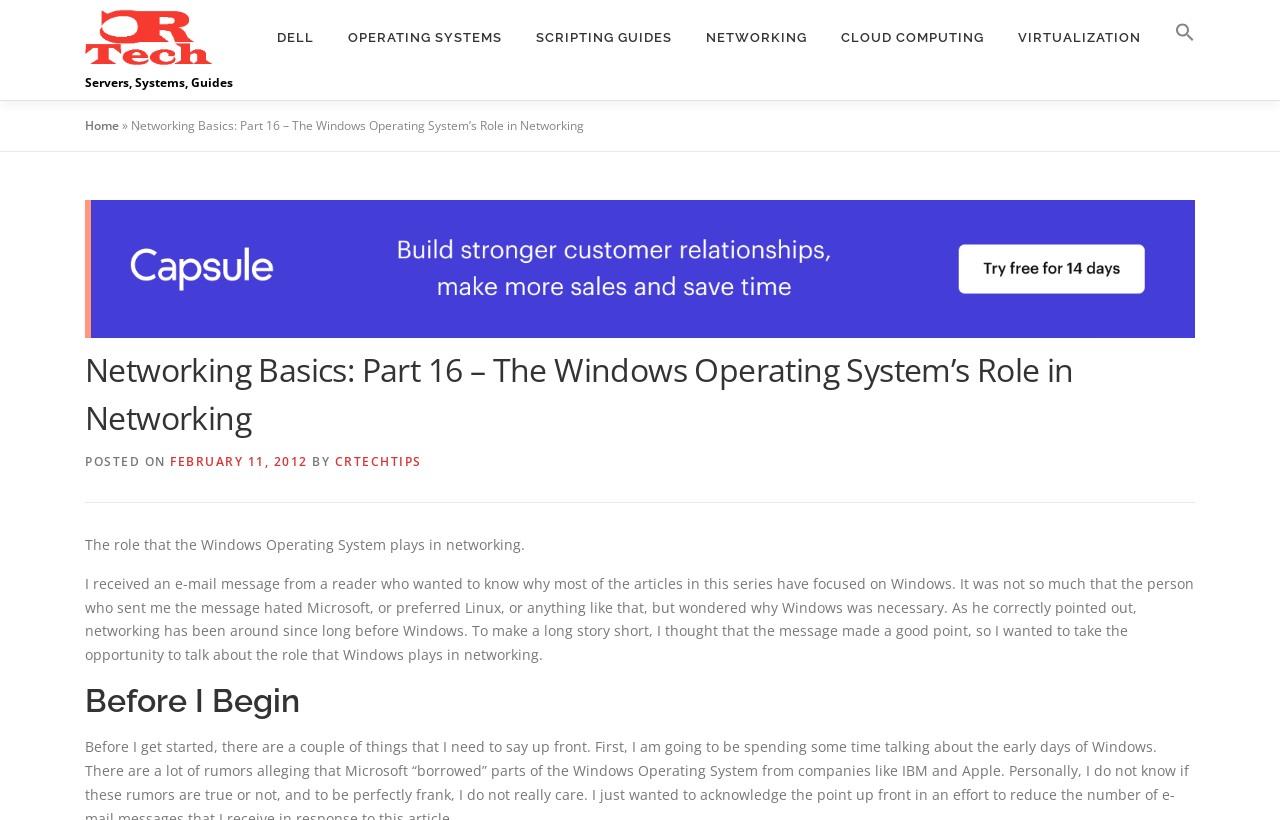Give a one-word or short phrase answer to the question: 
What is the website's main category?

Networking